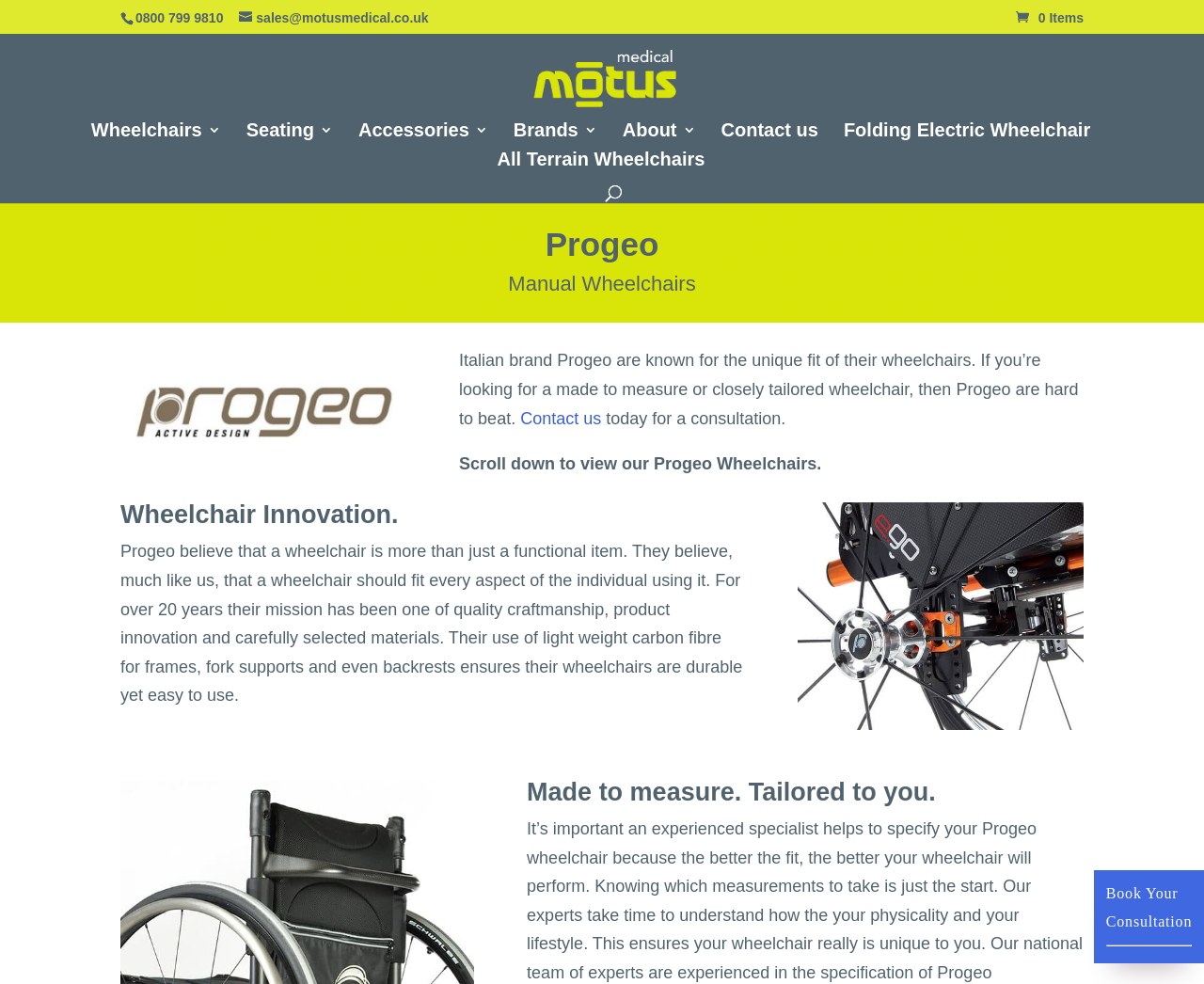Please locate the bounding box coordinates of the element that needs to be clicked to achieve the following instruction: "View wheelchairs". The coordinates should be four float numbers between 0 and 1, i.e., [left, top, right, bottom].

[0.076, 0.125, 0.183, 0.155]